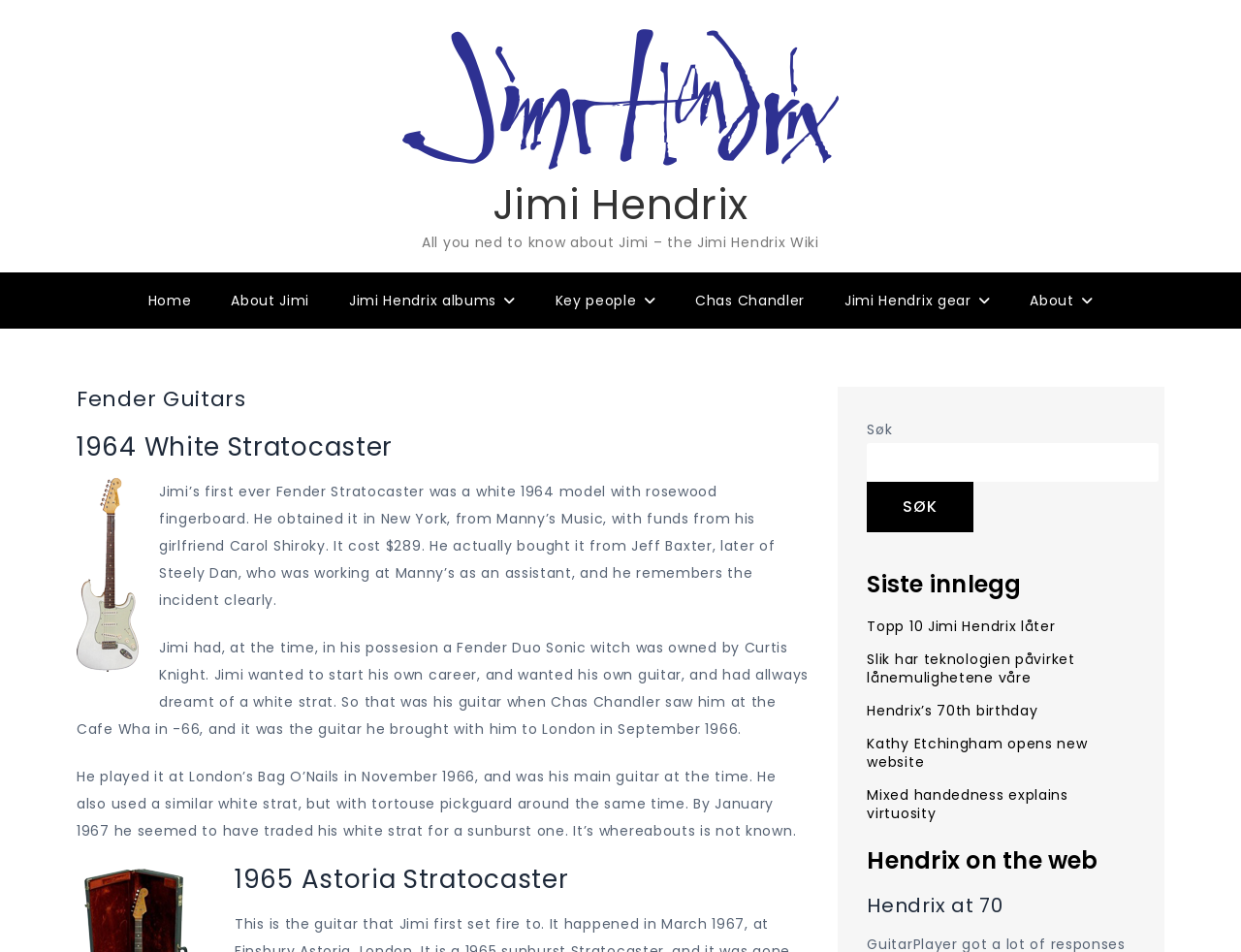Answer the question in a single word or phrase:
What is the name of the person who was working at Manny's Music when Jimi Hendrix bought his first Fender Stratocaster?

Jeff Baxter